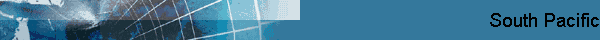Illustrate the image with a detailed caption.

This image serves as a header for the section dedicated to the "South Pacific," featuring a visually striking design. The background blends shades of blue and aqua, evoking the serene beauty of ocean waters. Prominently displayed in bold, black text, the phrase "South Pacific" captures attention, suggesting a focus on this vibrant region known for its rich culture and stunning landscapes. The overall aesthetic aims to attract visitors, inviting them to explore travel opportunities in this remarkable part of the world.